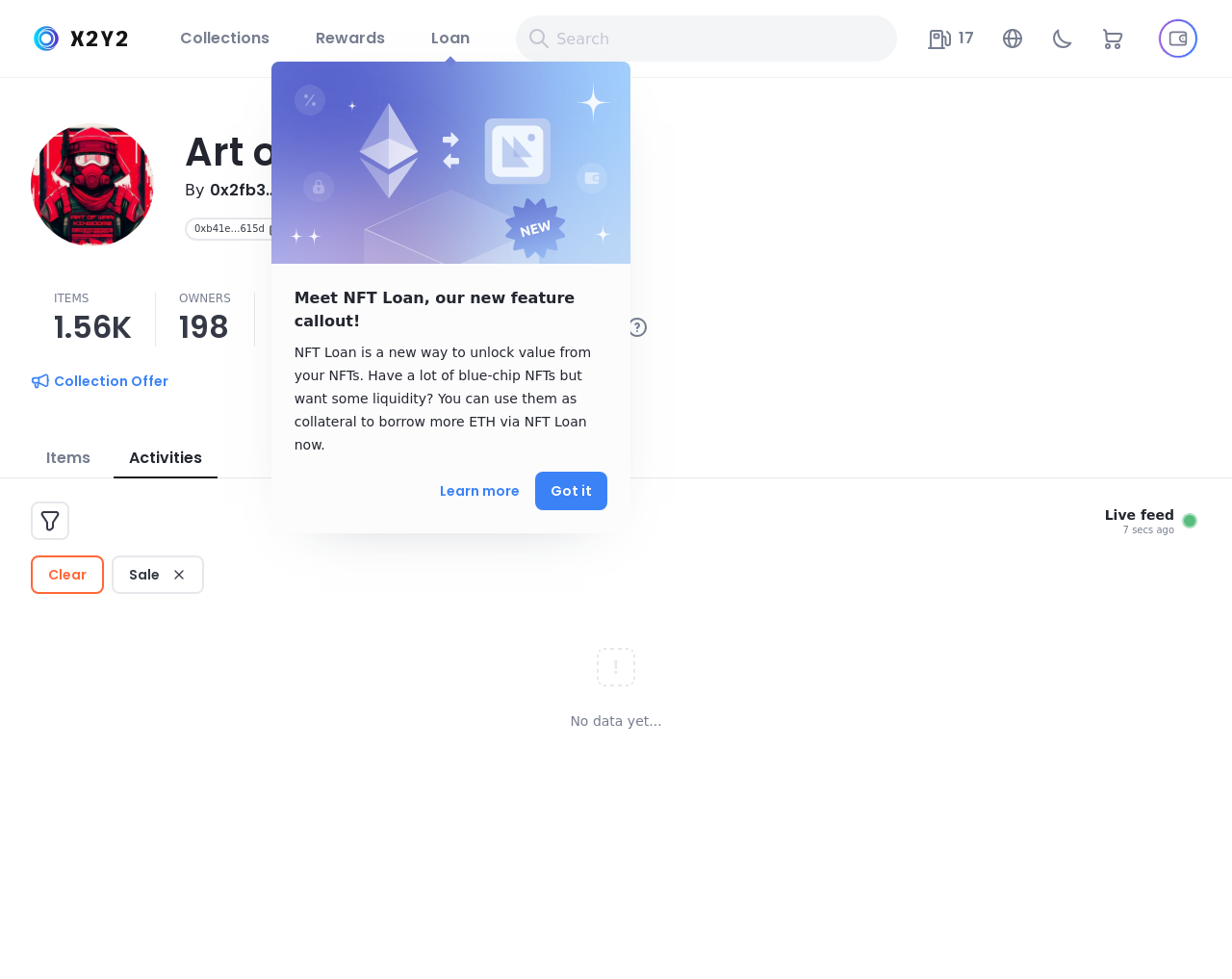What is the current tab selected in the tab list?
Refer to the image and respond with a one-word or short-phrase answer.

Activities